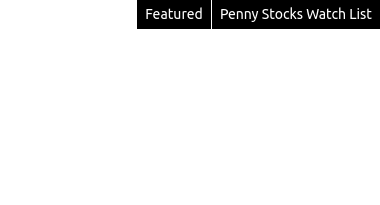Explain the contents of the image with as much detail as possible.

The image captures a section from an article that focuses on penny stocks, highlighted by the heading "3 Penny Stocks To Watch: Neovasc (NVCN), Sesen Bio (SESN), Chico’s FAS (CHS)." Below this heading, there’s insightful text that delves into the potential rewards of trading penny stocks, emphasizing the opportunities available in the market. Additionally, the image features navigational links, including "Featured" and "Penny Stocks Watch List," which guide readers to relevant sections for more information and resources on penny stock trading. The overall context suggests a blend of investment strategies and current trends in the penny stock sector, designed to inform and engage investors who are exploring various options in their trading portfolios.